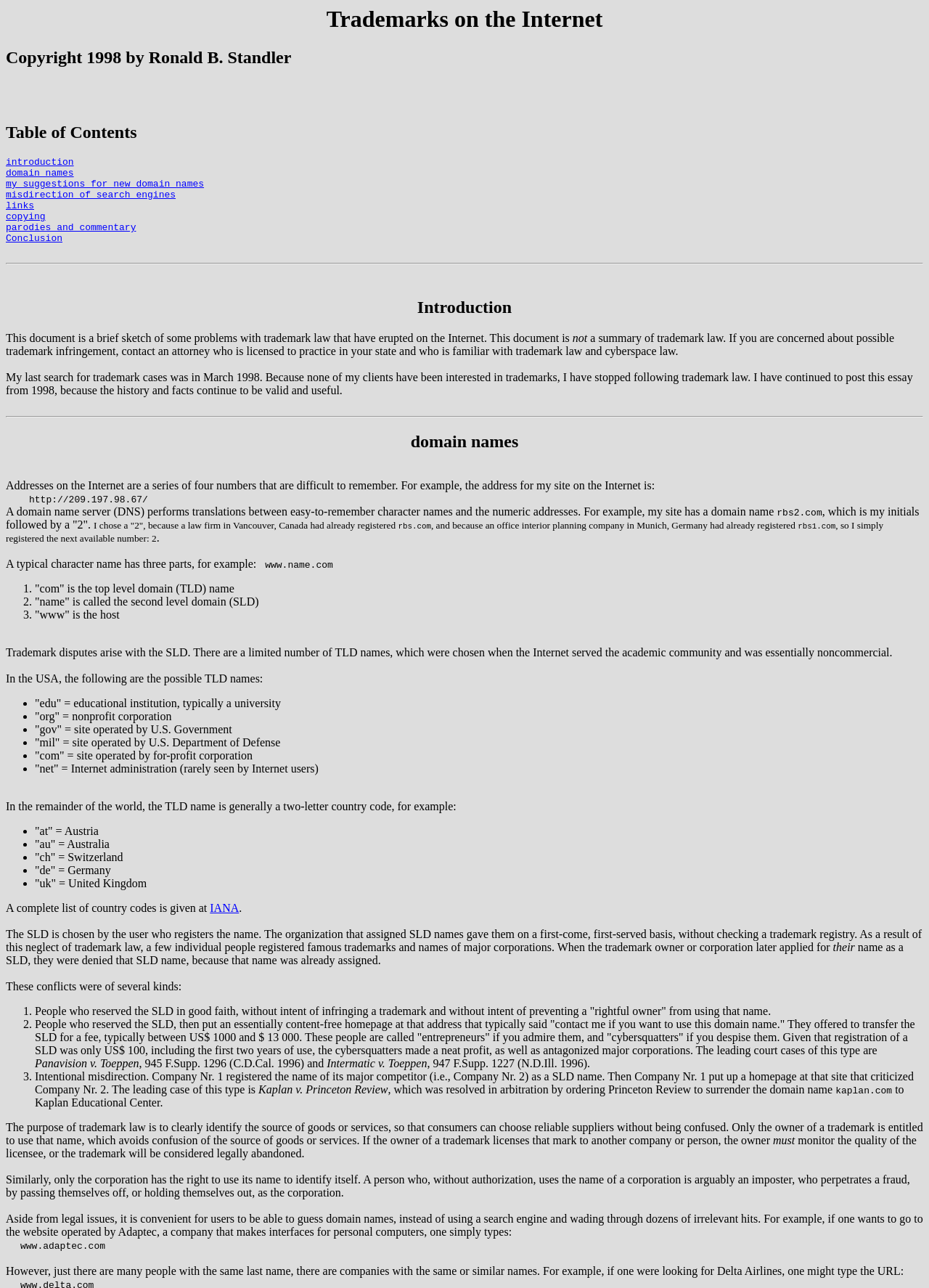How many top level domain names are mentioned in the USA?
Please give a detailed and thorough answer to the question, covering all relevant points.

In the USA, the following are the possible TLD names: 'edu', 'org', 'gov', 'mil', 'com', 'net', which are mentioned in the section 'domain names'.